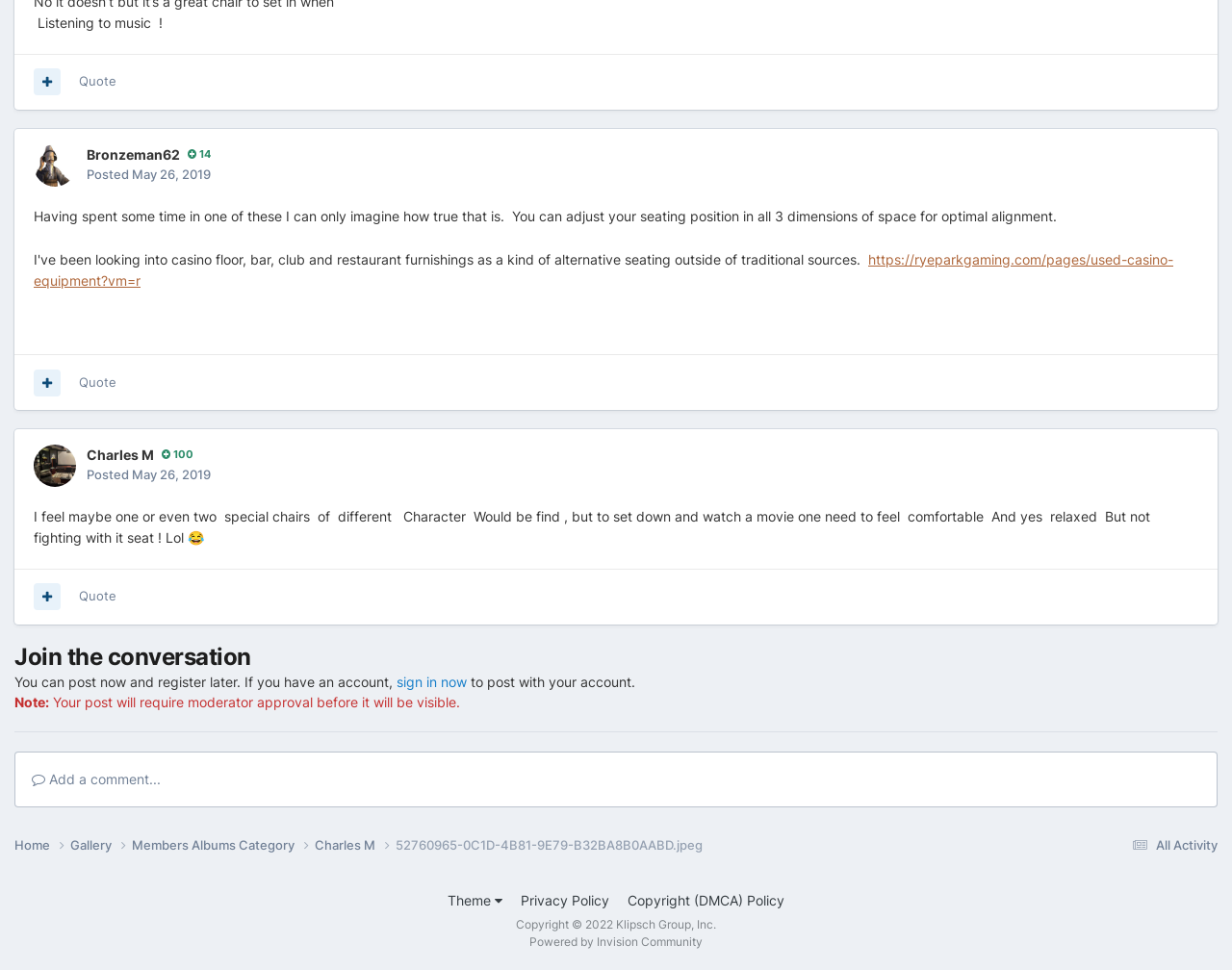Please identify the bounding box coordinates of the area that needs to be clicked to fulfill the following instruction: "Sign in now."

[0.322, 0.694, 0.379, 0.711]